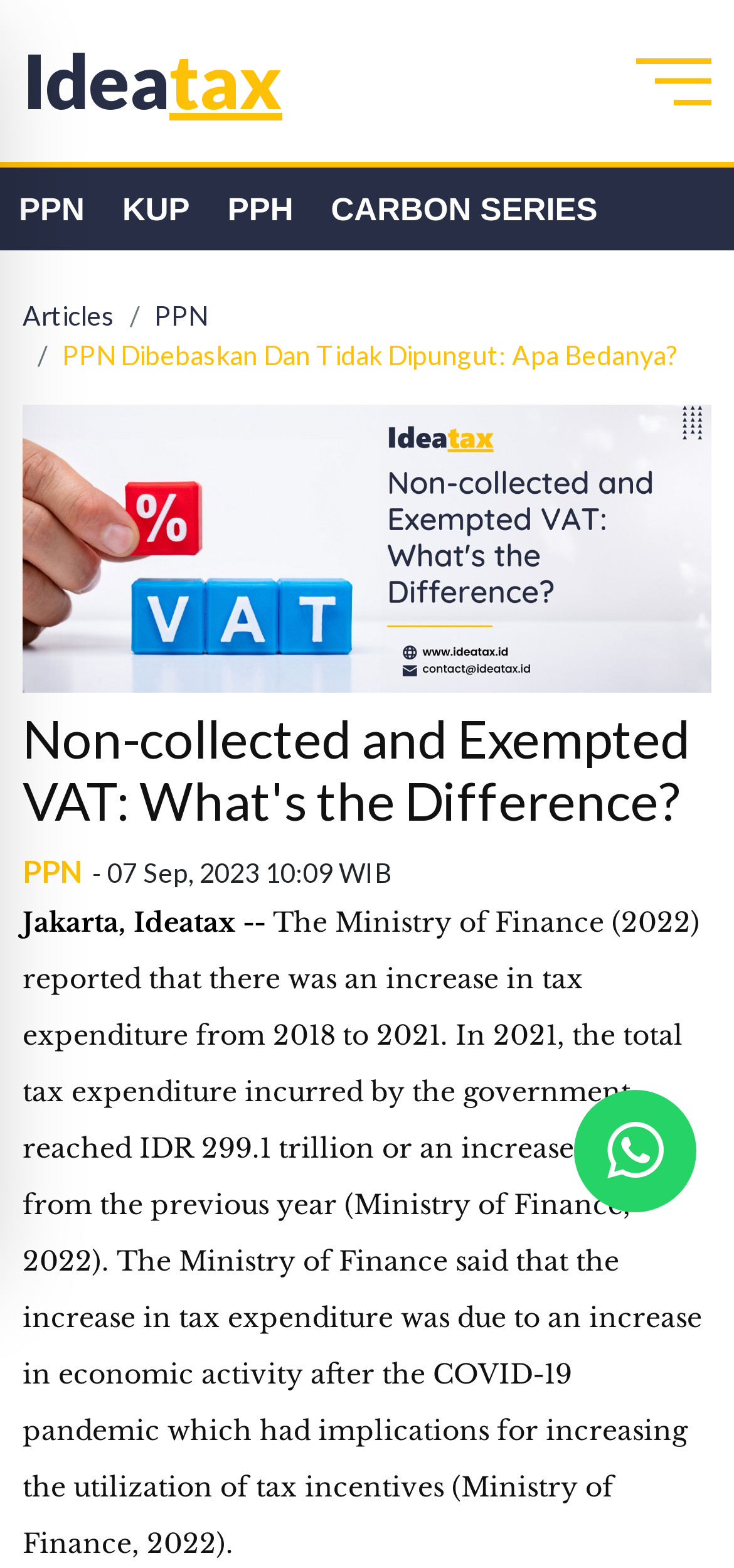Determine the bounding box coordinates of the clickable element to complete this instruction: "Click the 'Articles' link". Provide the coordinates in the format of four float numbers between 0 and 1, [left, top, right, bottom].

[0.031, 0.191, 0.156, 0.211]